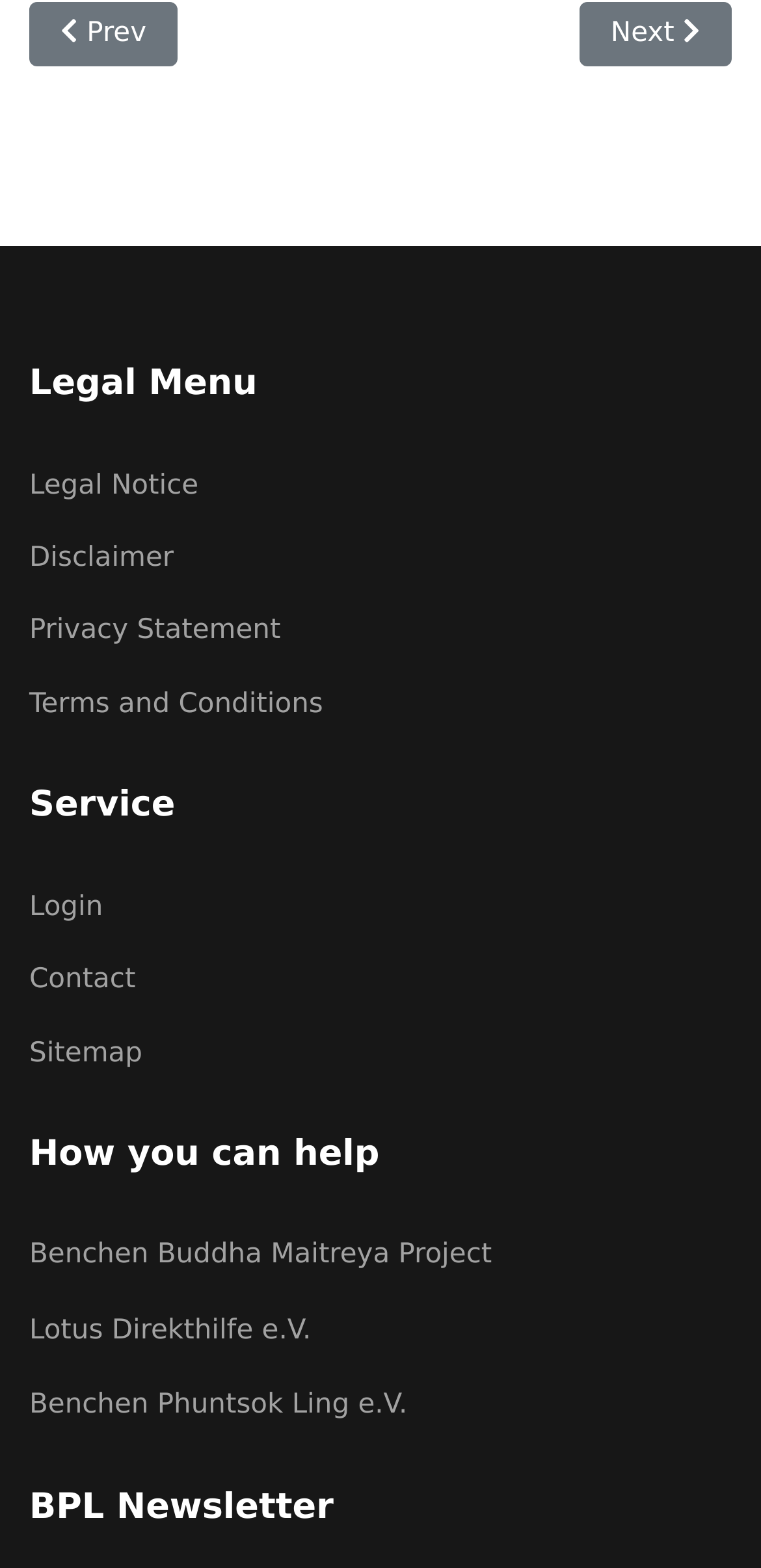Answer this question in one word or a short phrase: What is the last heading on the webpage?

BPL Newsletter